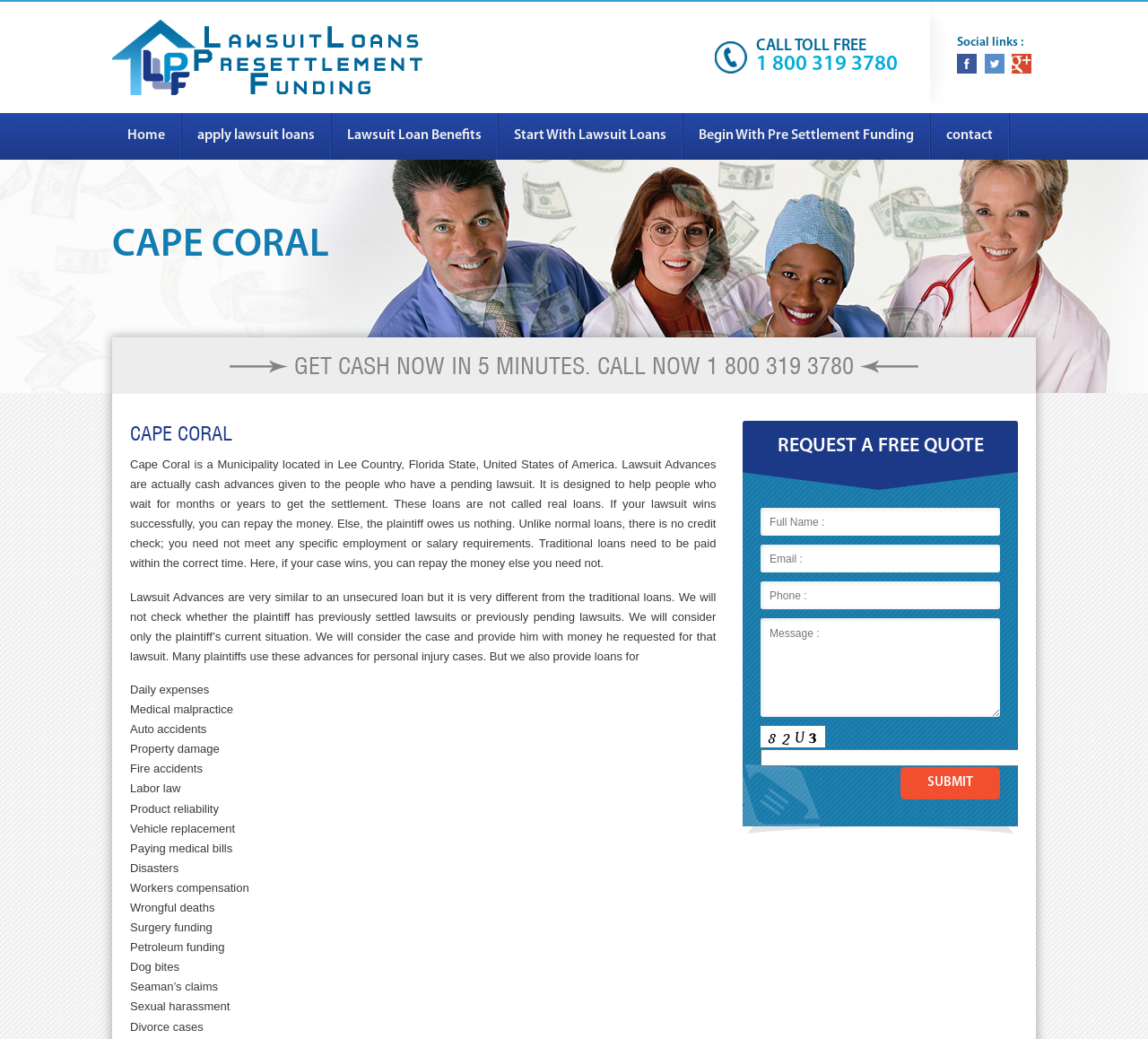From the details in the image, provide a thorough response to the question: What types of cases can lawsuit advances be used for?

I found a list of types of cases that lawsuit advances can be used for, including personal injury cases, medical malpractice, auto accidents, property damage, and many others. This list is located in the middle of the webpage, under the heading 'CAPE CORAL'.